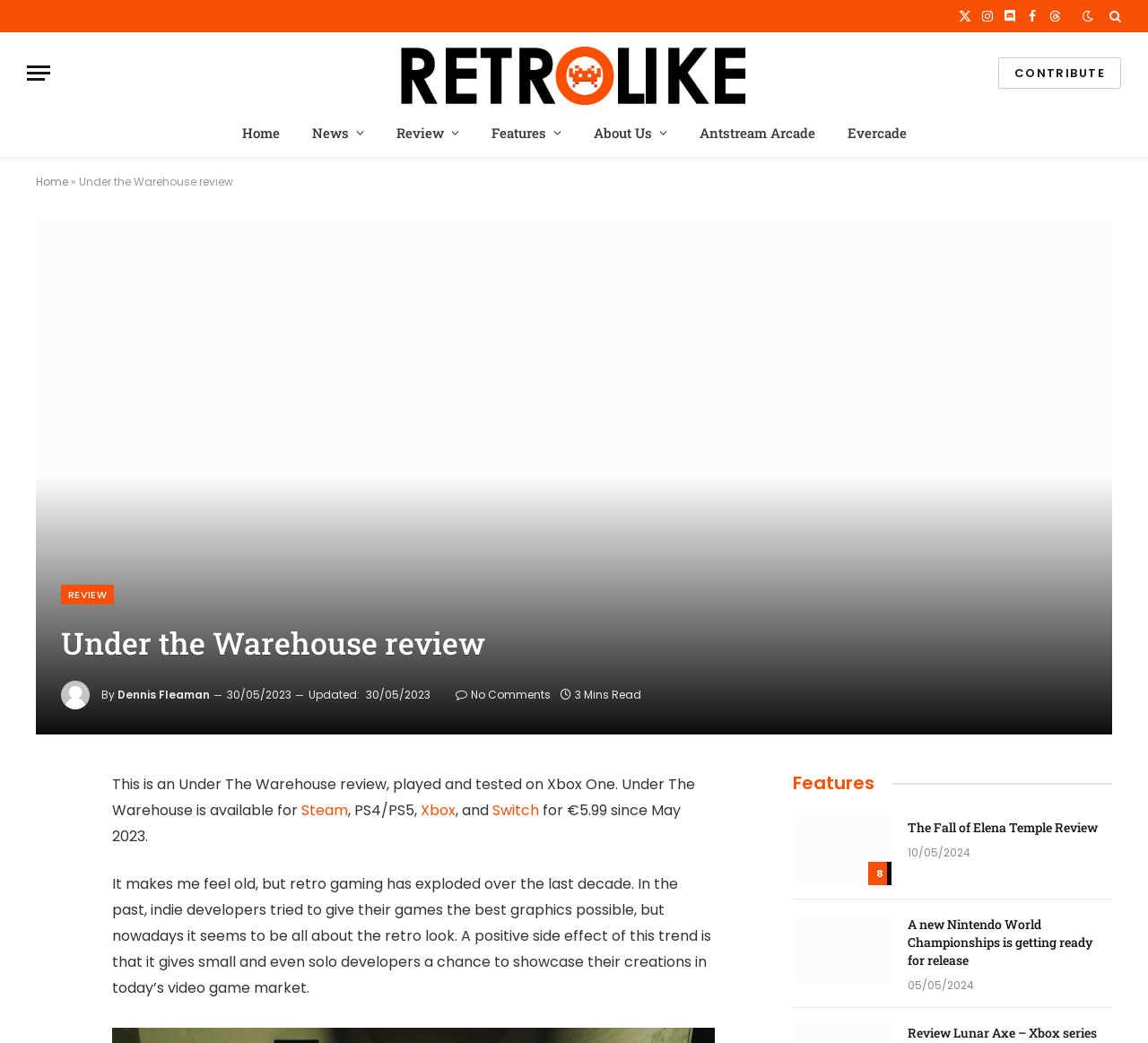Locate the bounding box coordinates of the clickable element to fulfill the following instruction: "Read the Under the Warehouse review". Provide the coordinates as four float numbers between 0 and 1 in the format [left, top, right, bottom].

[0.031, 0.211, 0.969, 0.705]